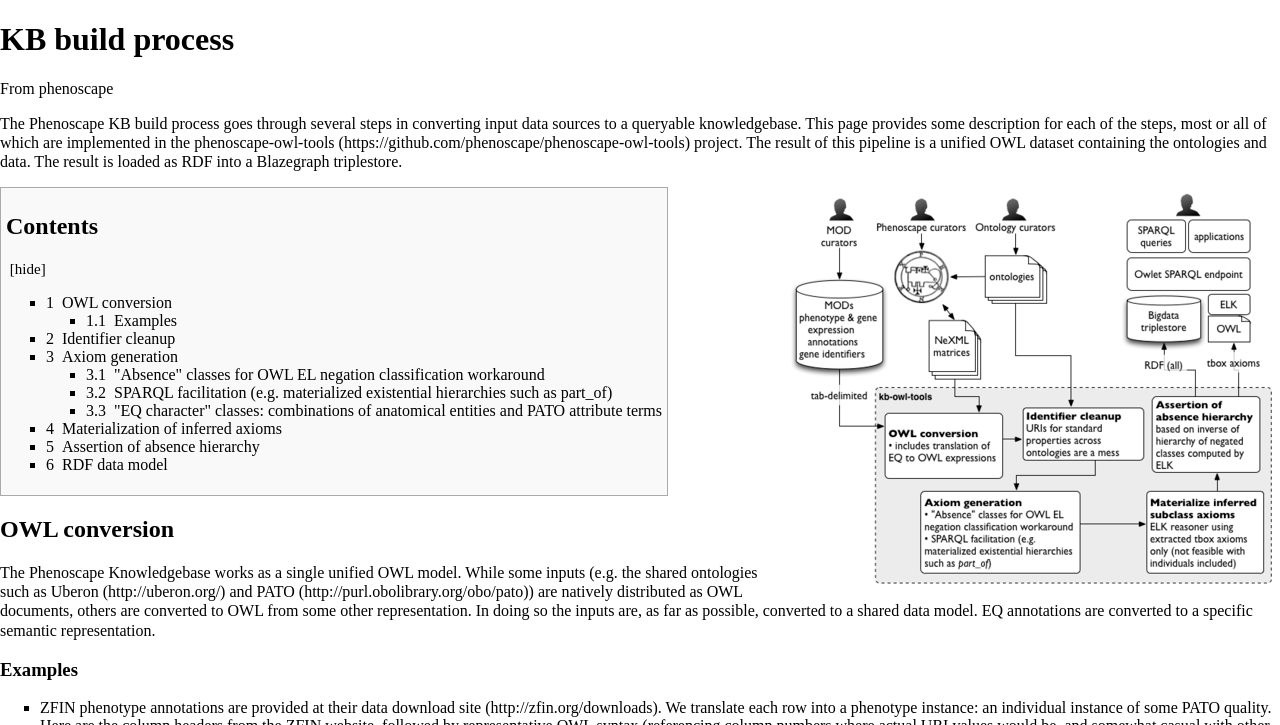Please specify the bounding box coordinates of the element that should be clicked to execute the given instruction: 'Visit the data download site of ZFIN'. Ensure the coordinates are four float numbers between 0 and 1, expressed as [left, top, right, bottom].

[0.256, 0.964, 0.514, 0.988]